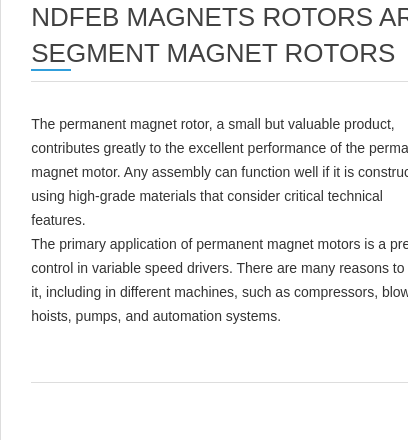What is the purpose of the premium materials used in the magnets?
Answer the question with as much detail as you can, using the image as a reference.

The caption states that the premium materials used in the magnets are tailored to meet critical technical specifications, ensuring efficient operation of the permanent magnet motors, which is essential for their primary application in precise speed control.